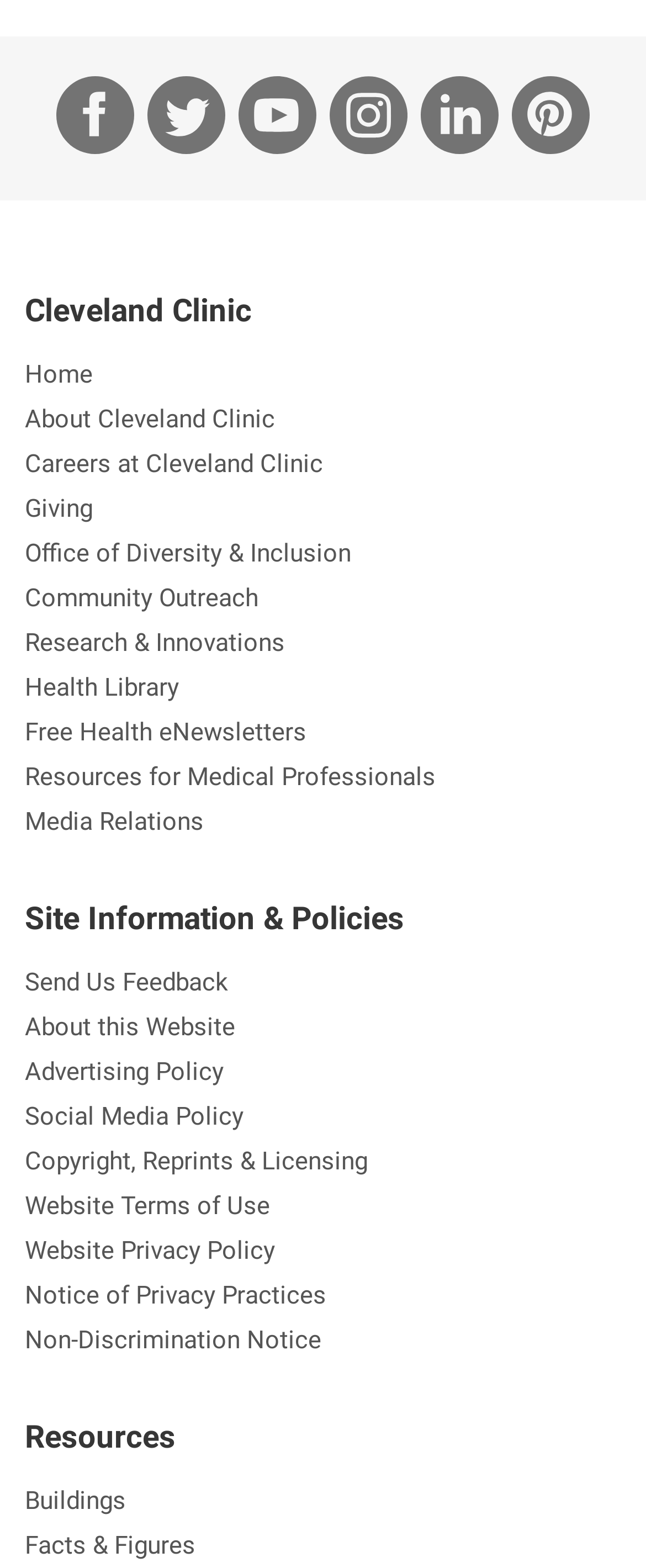Use the details in the image to answer the question thoroughly: 
How many headings are available on the webpage?

I counted the number of headings available on the webpage, which are 'Cleveland Clinic', 'Site Information & Policies', and 'Resources', totaling 3 headings.